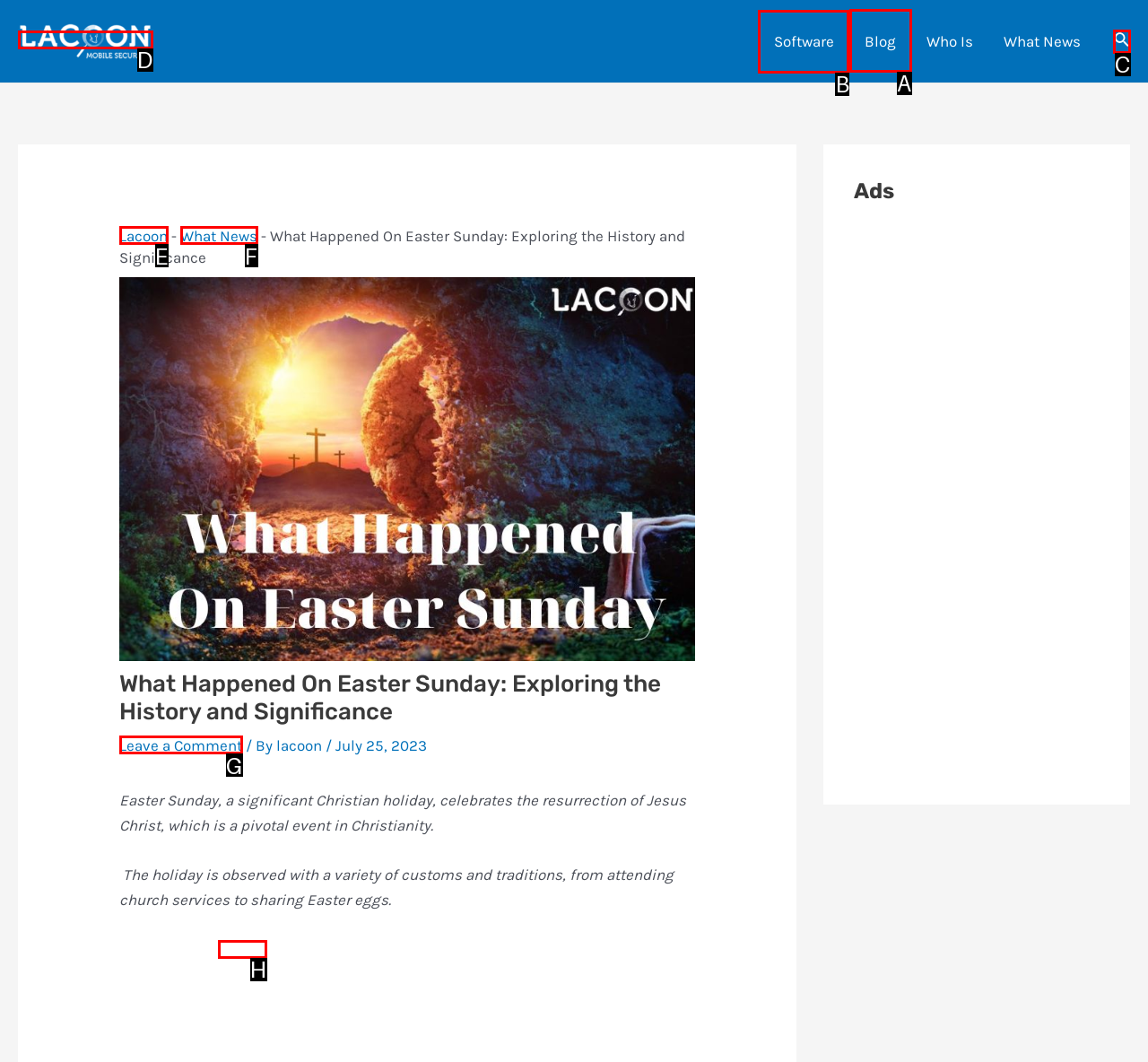Which HTML element should be clicked to perform the following task: View the Blog page
Reply with the letter of the appropriate option.

A